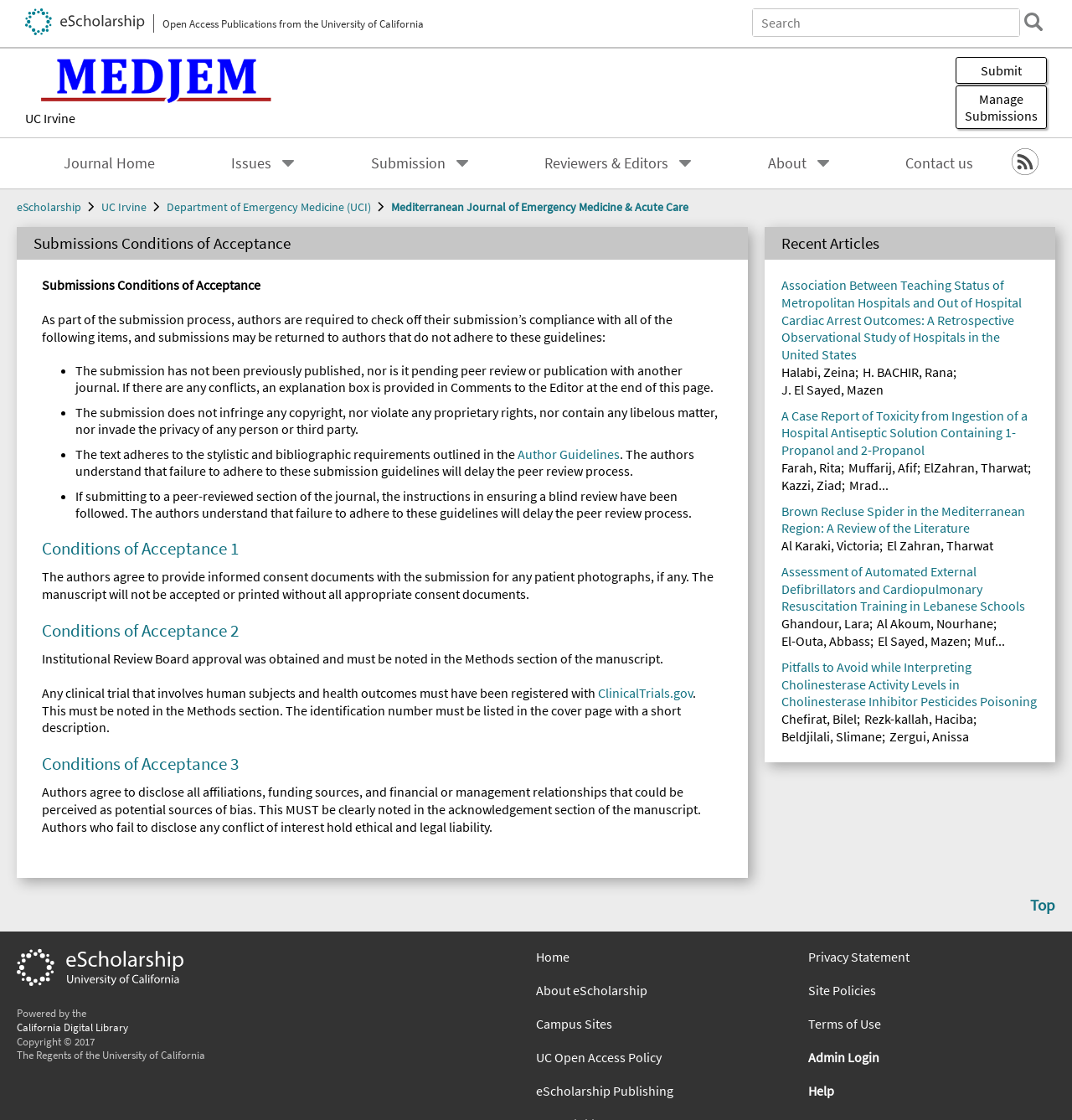Determine the bounding box coordinates for the region that must be clicked to execute the following instruction: "Search eScholarship".

[0.702, 0.008, 0.951, 0.032]